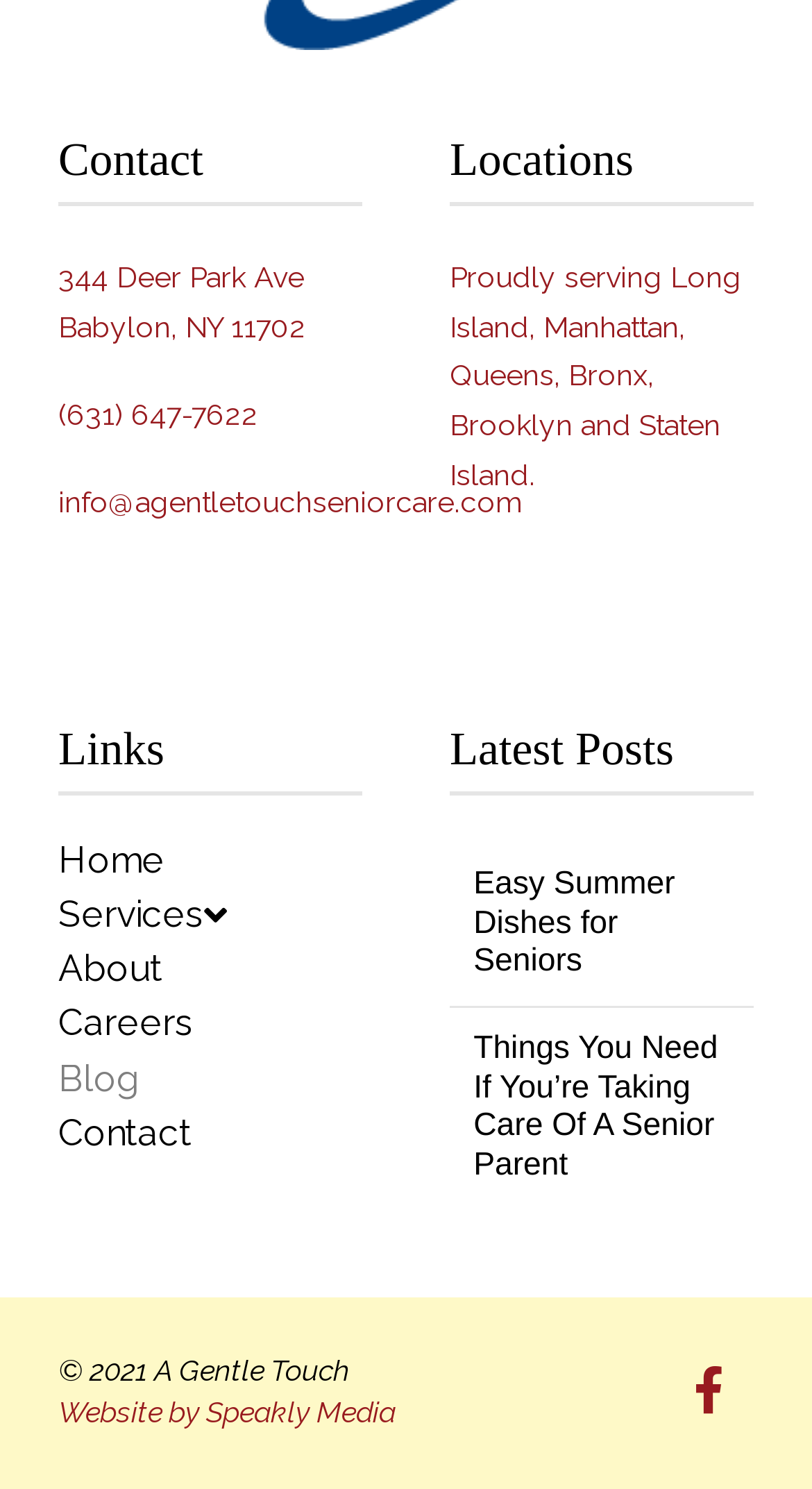Using the information shown in the image, answer the question with as much detail as possible: What is the latest post on the webpage?

The latest post can be found in the 'Latest Posts' section, which is located at the bottom right of the webpage, and it is listed as 'Easy Summer Dishes for Seniors'.